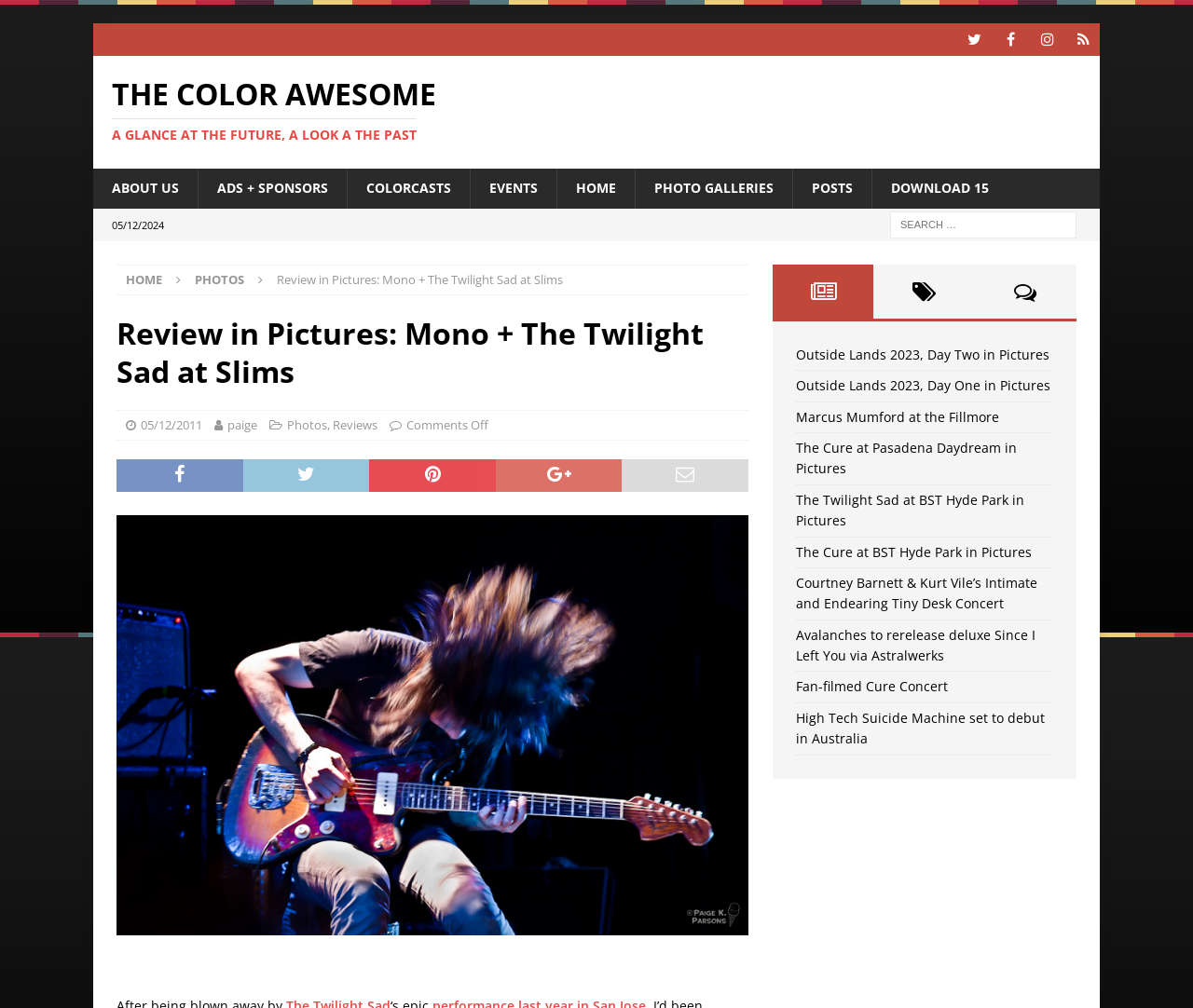Please indicate the bounding box coordinates for the clickable area to complete the following task: "Search for something". The coordinates should be specified as four float numbers between 0 and 1, i.e., [left, top, right, bottom].

[0.746, 0.21, 0.902, 0.236]